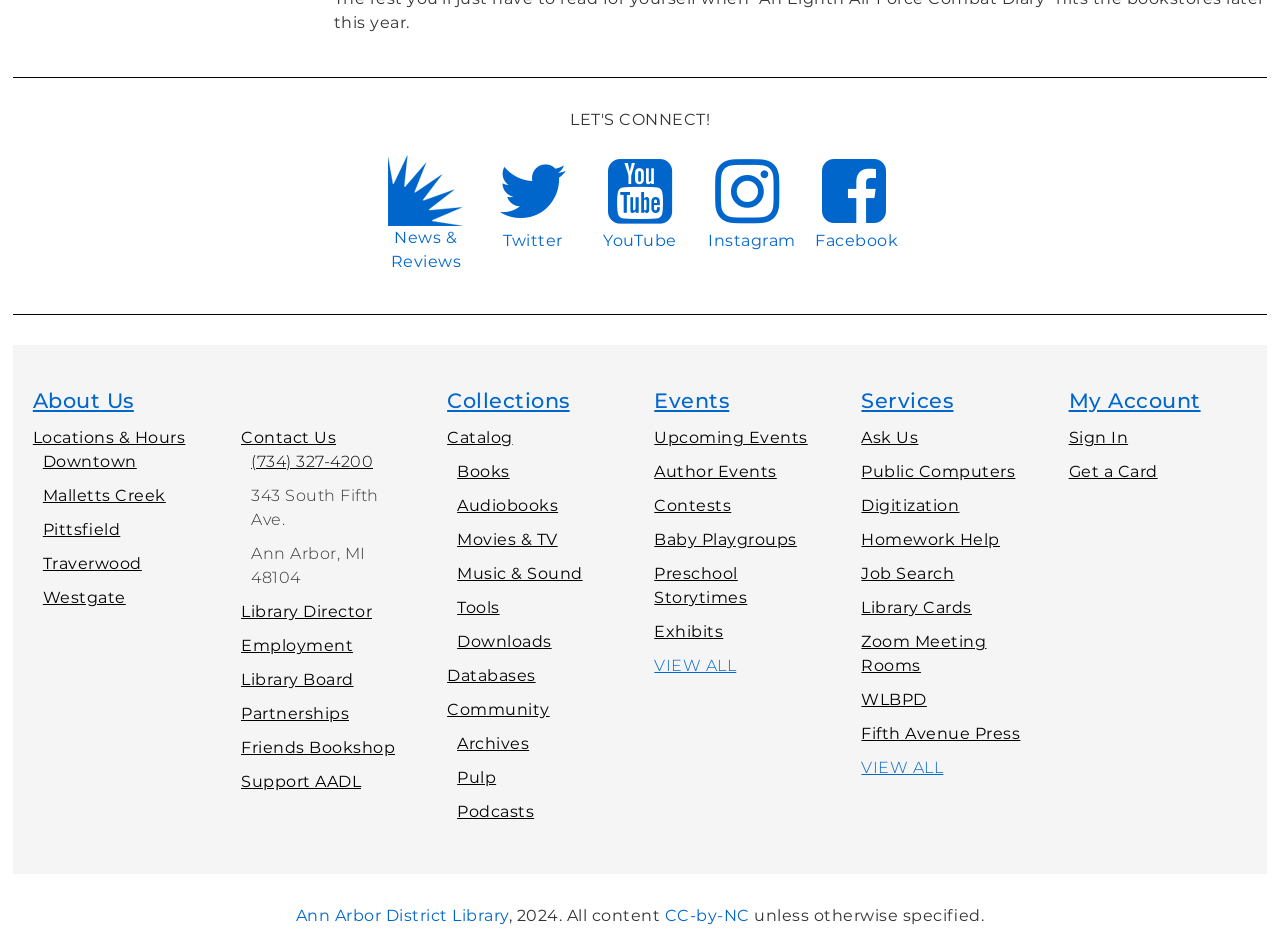Provide the bounding box coordinates for the UI element described in this sentence: "Ann Arbor District Library". The coordinates should be four float values between 0 and 1, i.e., [left, top, right, bottom].

[0.231, 0.905, 0.397, 0.926]